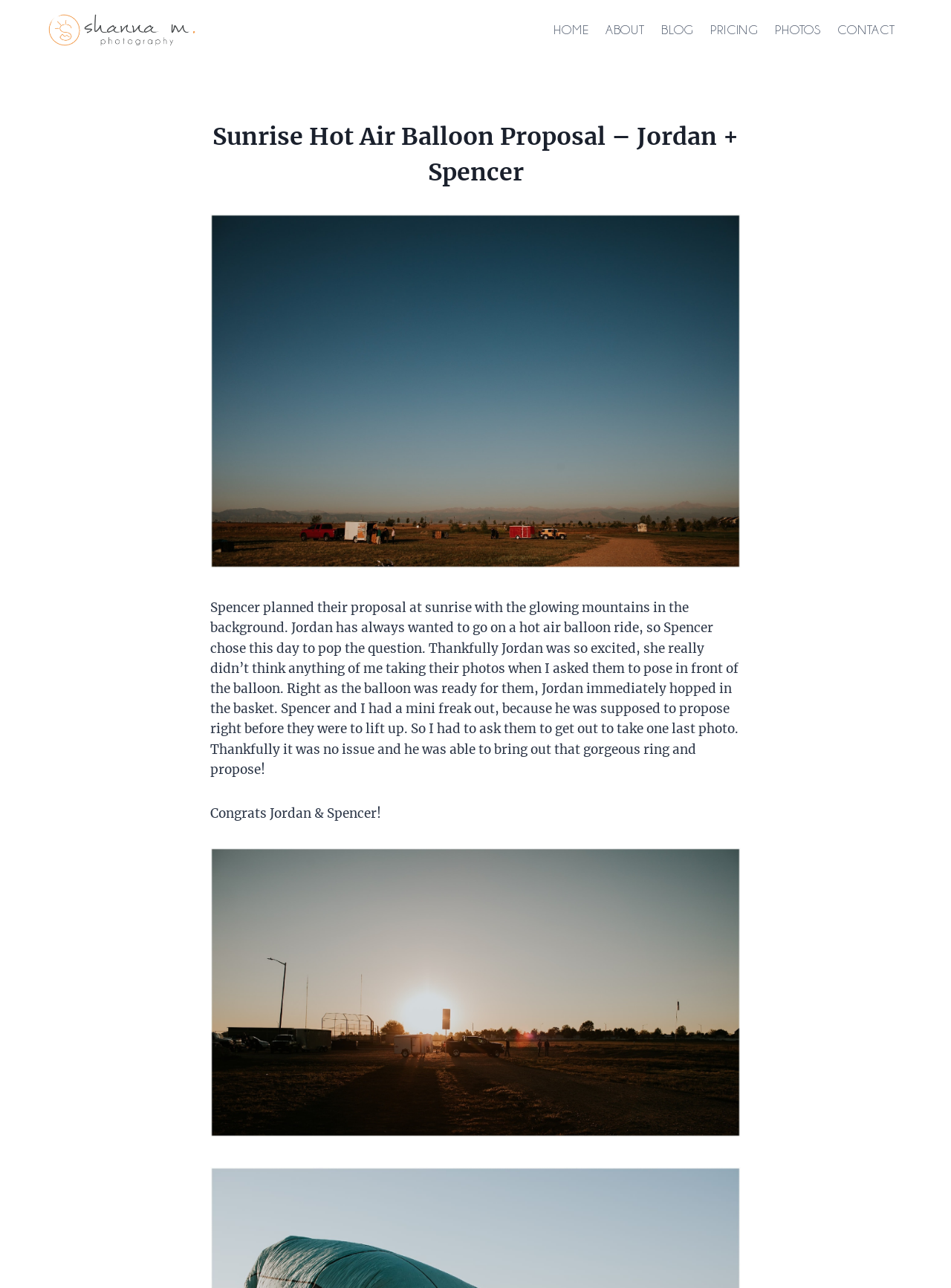Identify the bounding box for the given UI element using the description provided. Coordinates should be in the format (top-left x, top-left y, bottom-right x, bottom-right y) and must be between 0 and 1. Here is the description: About

[0.628, 0.009, 0.687, 0.038]